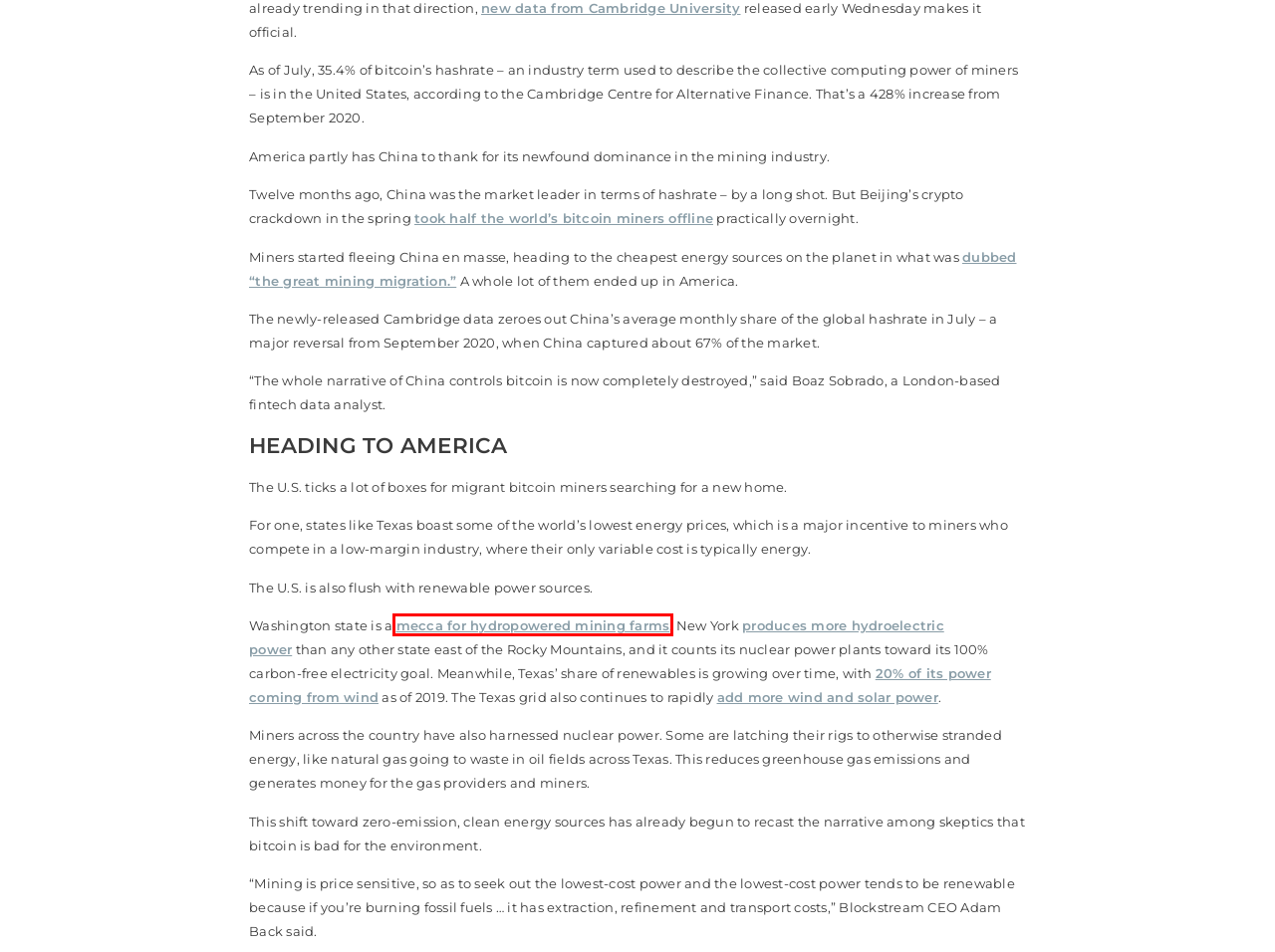You have a screenshot of a webpage with an element surrounded by a red bounding box. Choose the webpage description that best describes the new page after clicking the element inside the red bounding box. Here are the candidates:
A. Media | Darin Feinstein
B. Darin Feinstein | Contact
C. Business Ventures | Darin Feinstein
D. Bitcoin mining: States with cheapest electricity prices
E. Latest News | Darin Feinstein
F. BTC.BS=-USS: Bitcoin/USD Bitstamp - Stock Price, Quote and News - CNBC
G. Cambridge Blockchain Network Sustainability Index: Mining Map: Visualisation
H. Darin Feinstein | Official Website

D